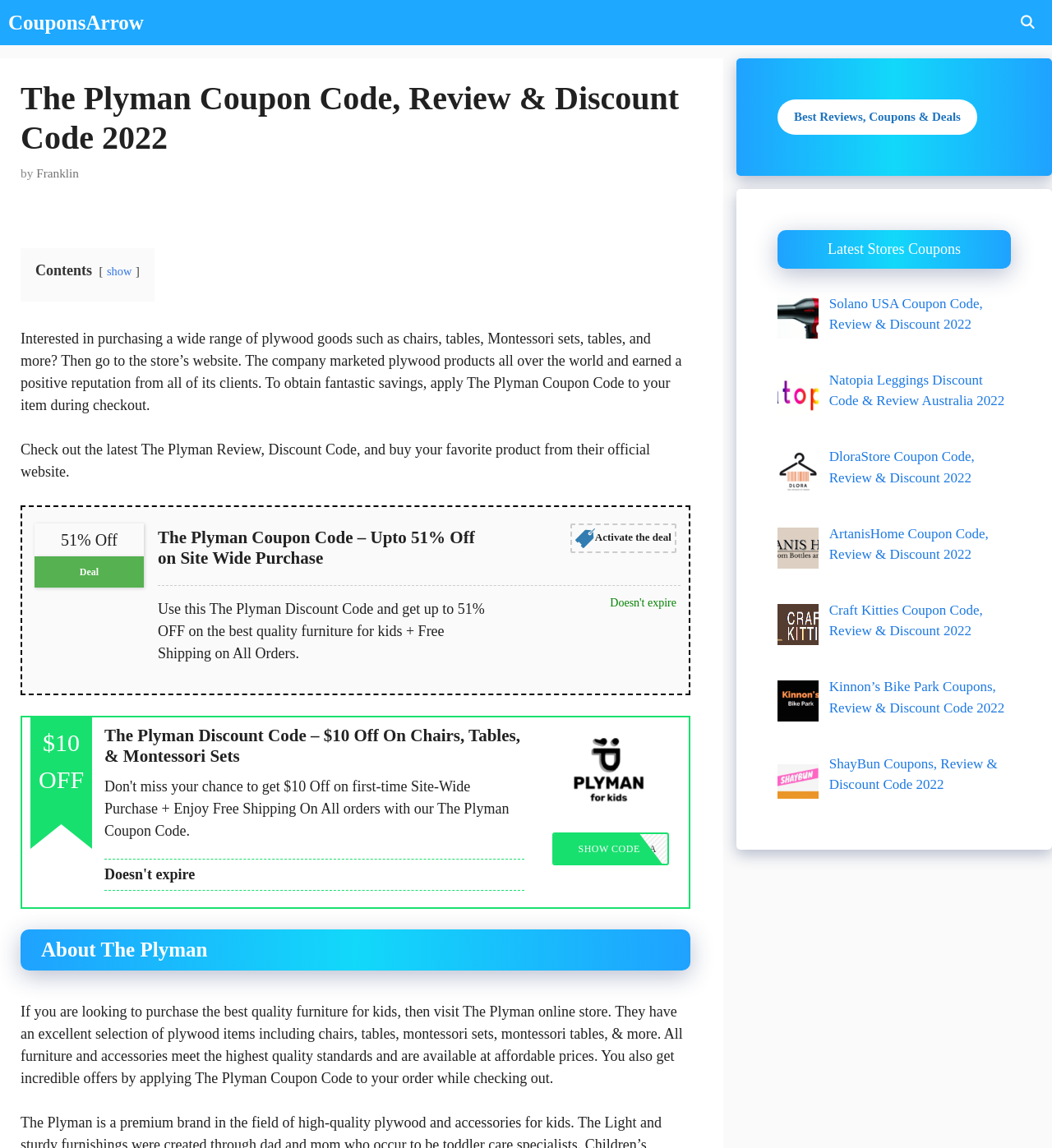What type of products does The Plyman sell?
Please provide a detailed and thorough answer to the question.

The Plyman sells furniture for kids, including chairs, tables, Montessori sets, and Montessori tables, as mentioned in the static text 'Interested in purchasing a wide range of plywood goods such as chairs, tables, Montessori sets, tables, and more?'